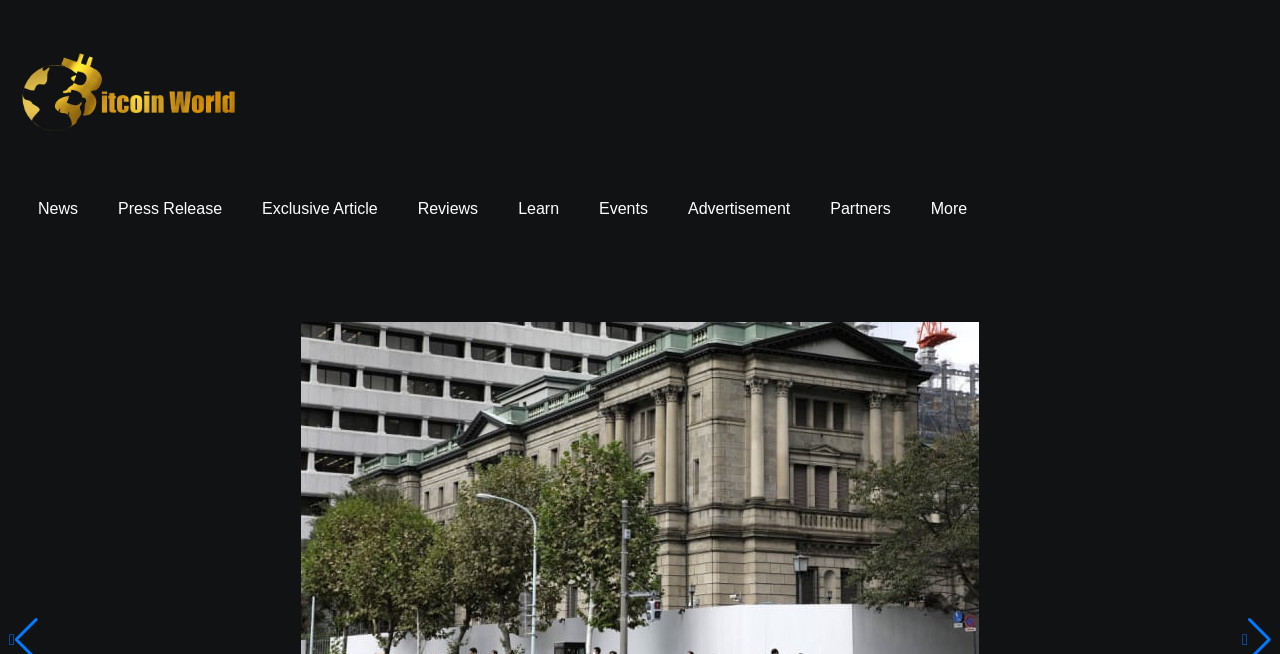What is the first navigation link?
Based on the screenshot, answer the question with a single word or phrase.

News